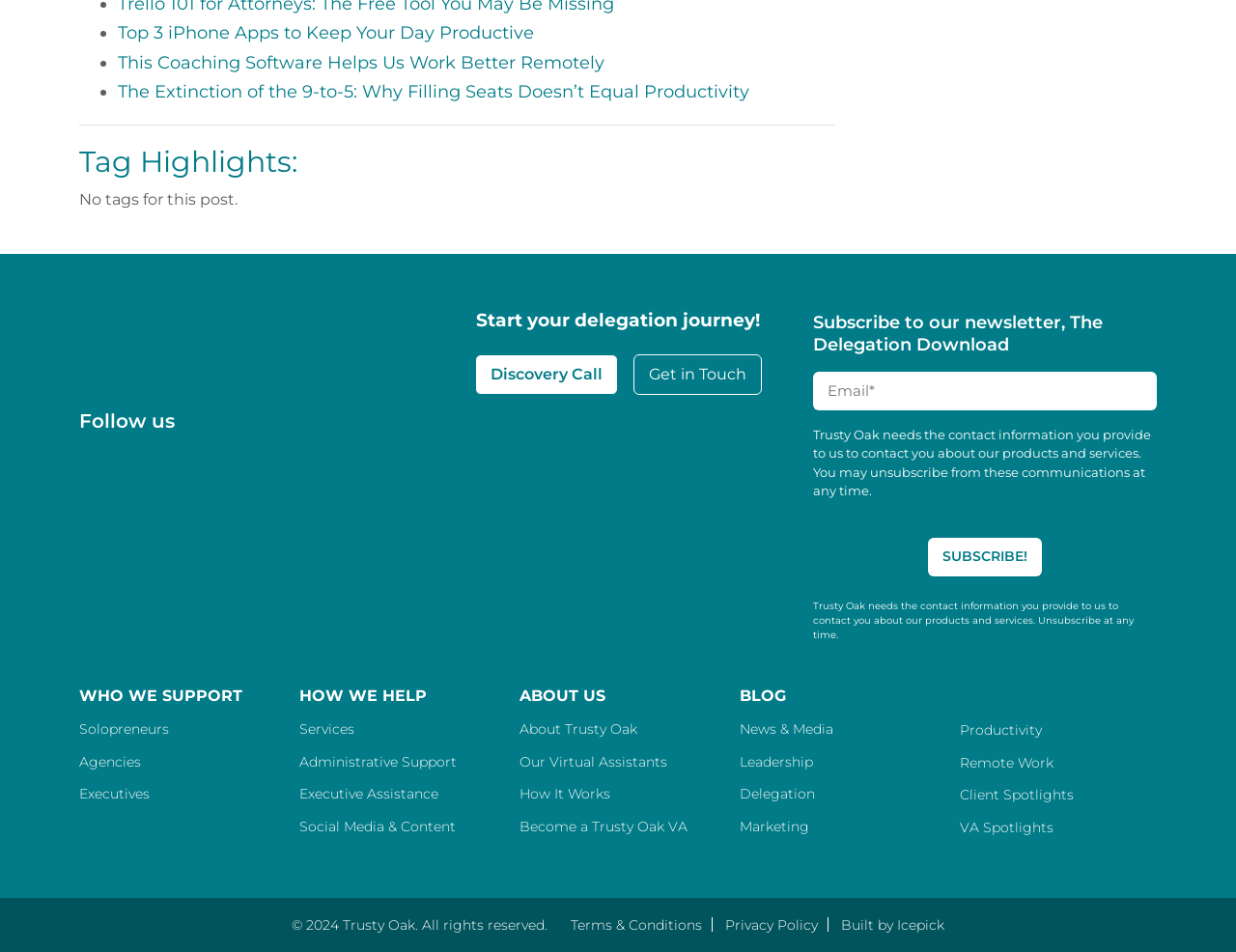Who can Trusty Oak support?
Provide an in-depth and detailed explanation in response to the question.

According to the 'WHO WE SUPPORT' section, Trusty Oak provides support to Solopreneurs, Agencies, and Executives, as indicated by the links under this heading.